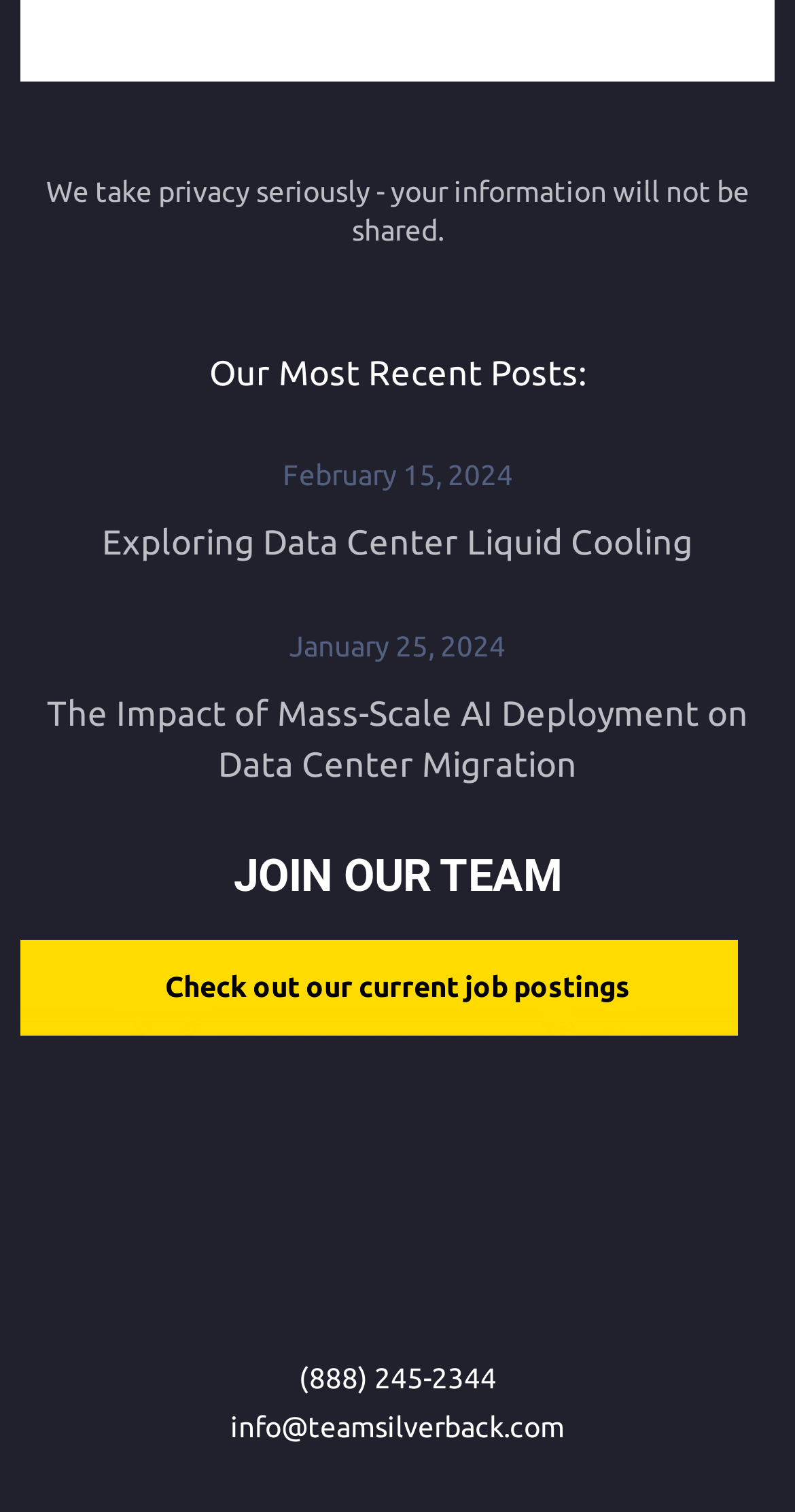From the given element description: "Exploring Data Center Liquid Cooling", find the bounding box for the UI element. Provide the coordinates as four float numbers between 0 and 1, in the order [left, top, right, bottom].

[0.128, 0.345, 0.872, 0.371]